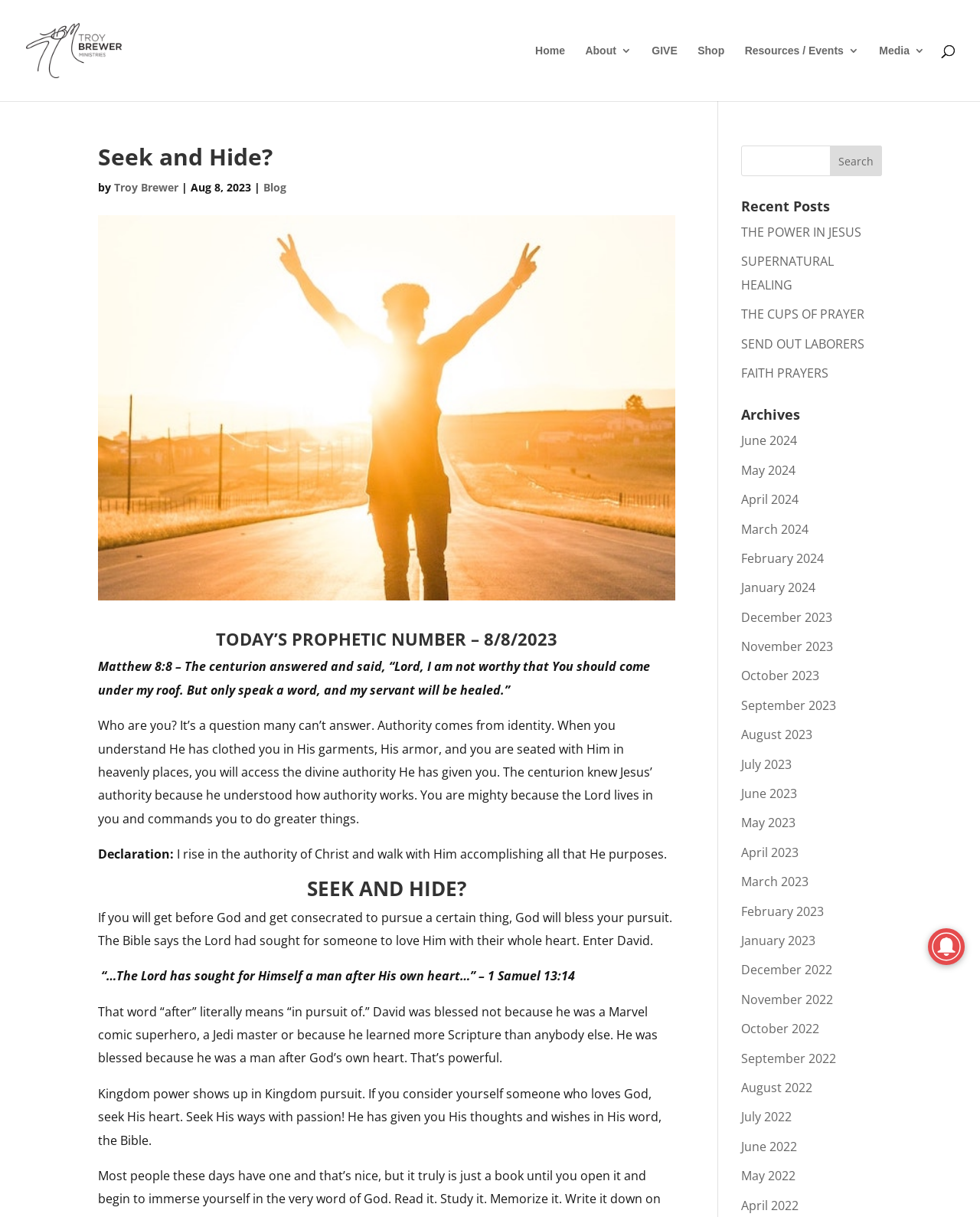Please determine the bounding box coordinates of the section I need to click to accomplish this instruction: "View the 'Archives'".

[0.756, 0.335, 0.9, 0.353]